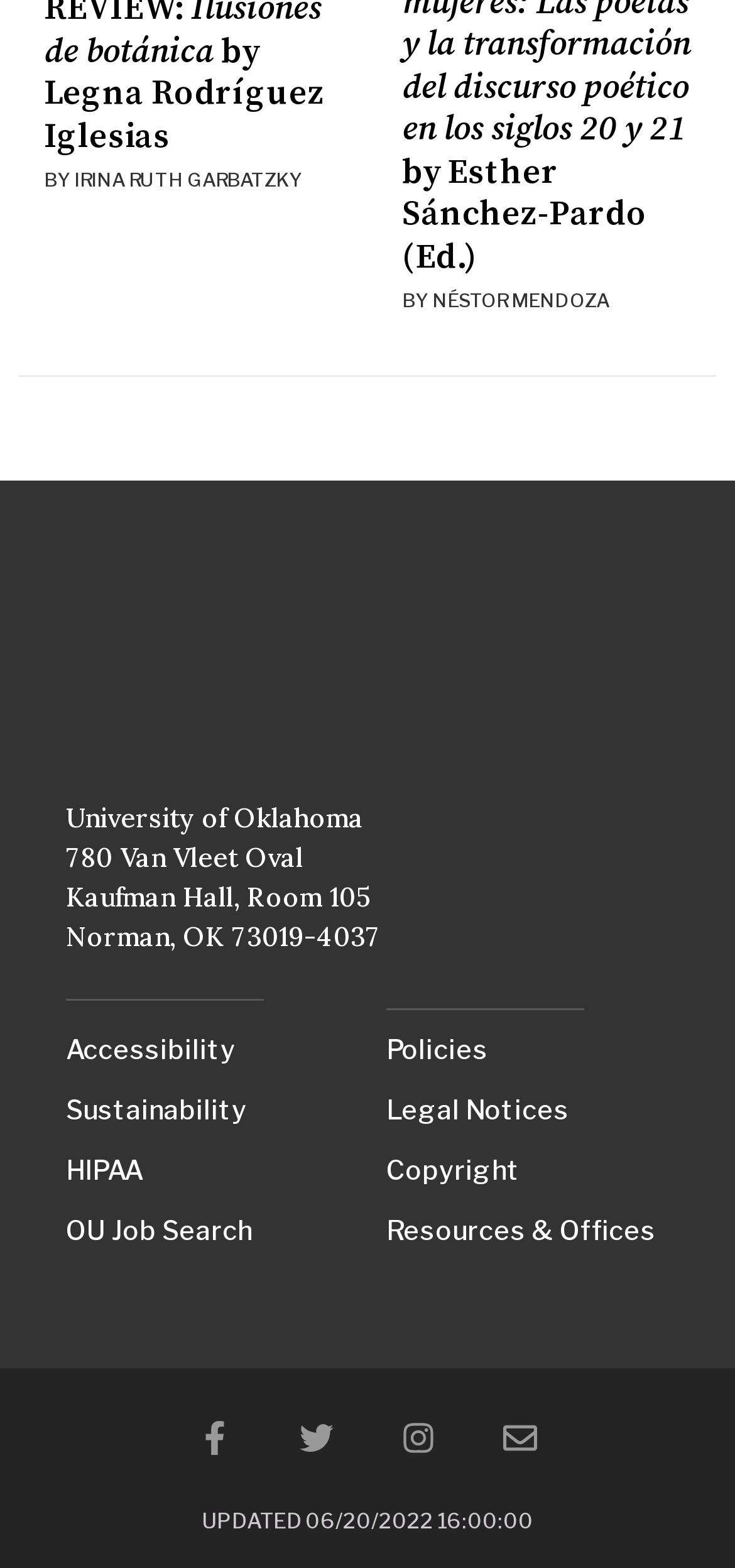Find the bounding box coordinates for the HTML element described as: "Néstor Mendoza". The coordinates should consist of four float values between 0 and 1, i.e., [left, top, right, bottom].

[0.588, 0.184, 0.829, 0.198]